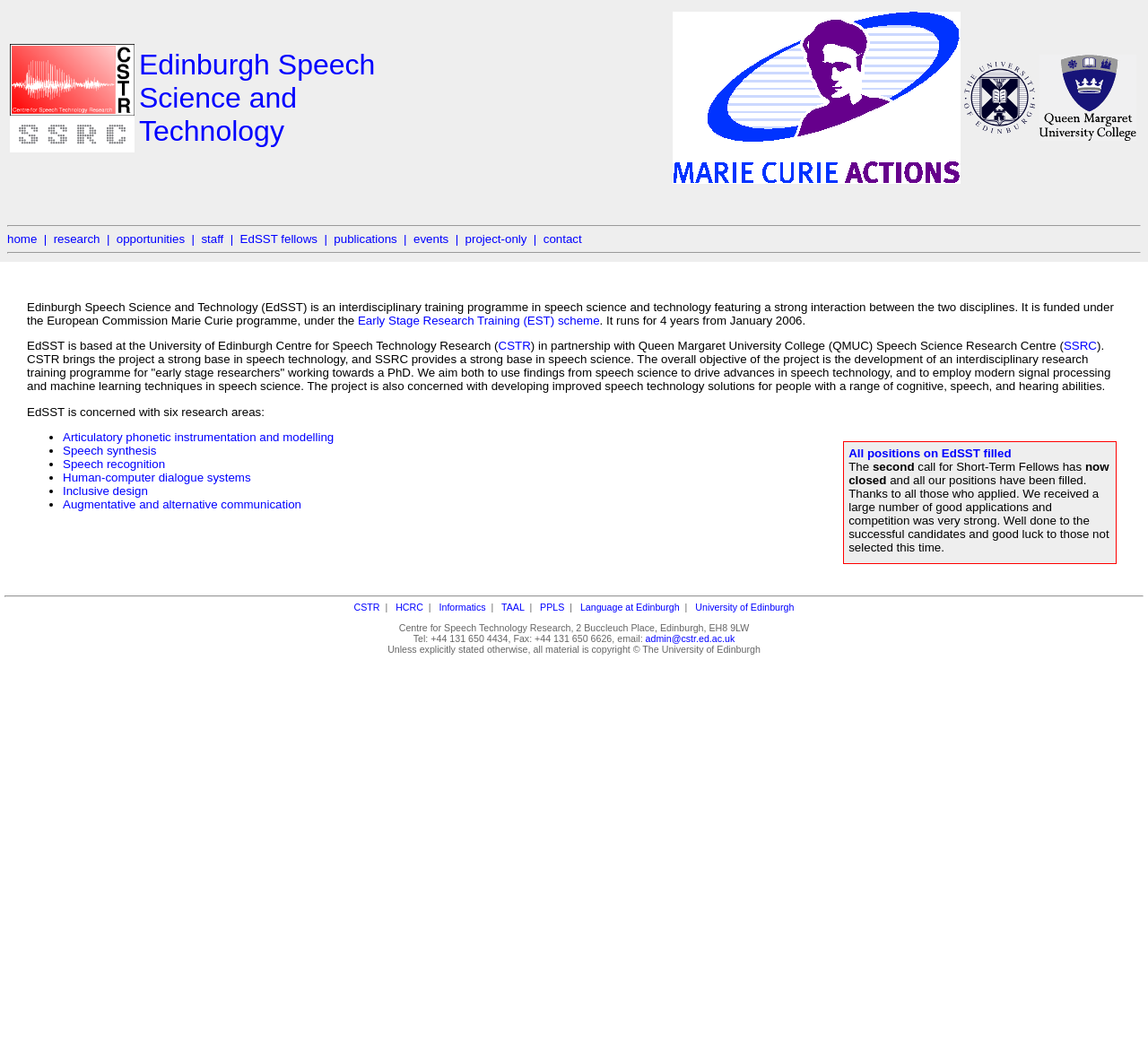Observe the image and answer the following question in detail: What is the name of the interdisciplinary training programme?

The name of the interdisciplinary training programme can be found in the first paragraph of the webpage, which states 'Edinburgh Speech Science and Technology (EdSST) is an interdisciplinary training programme in speech science and technology featuring a strong interaction between the two disciplines.'